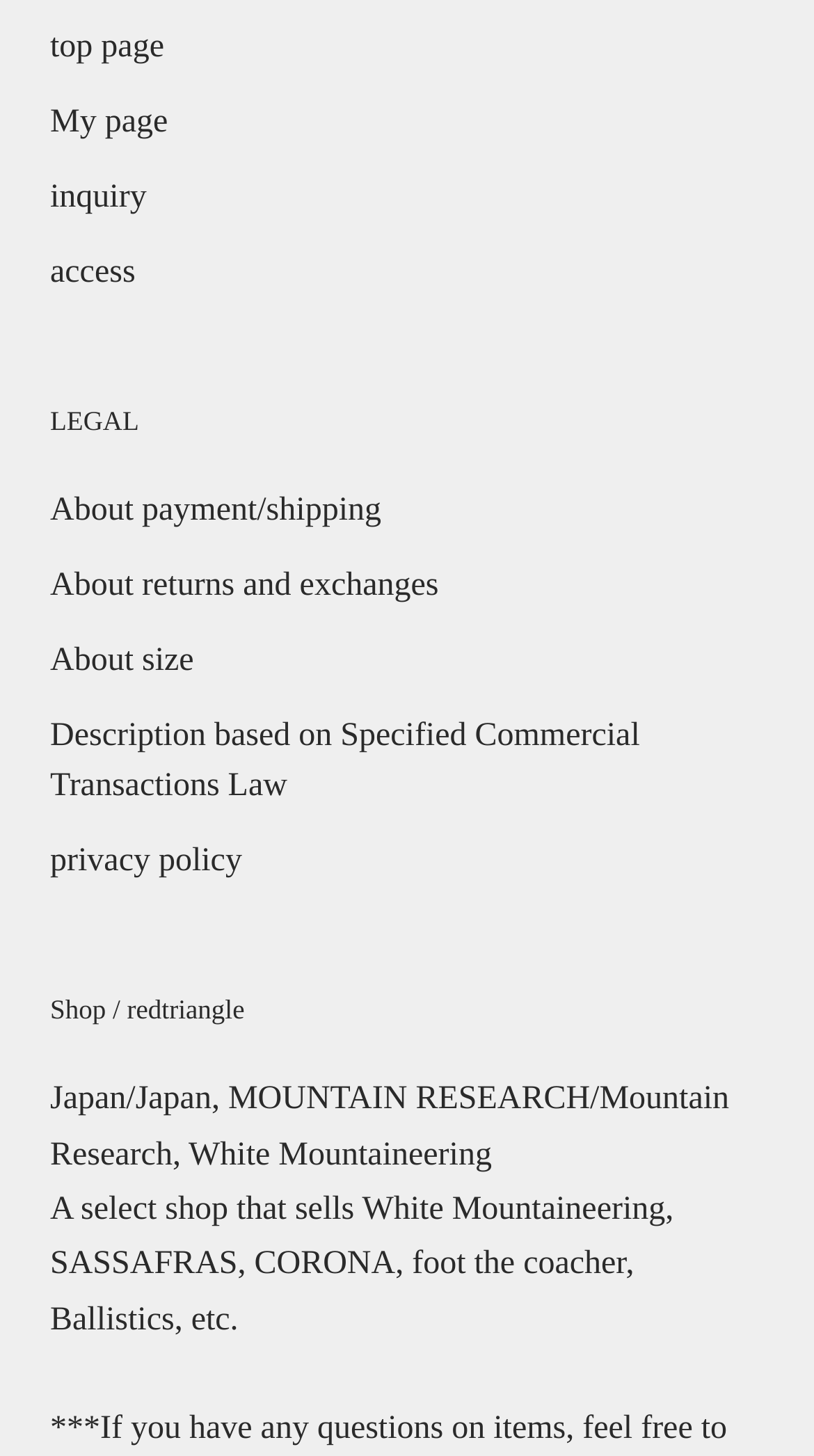Determine the bounding box coordinates for the clickable element to execute this instruction: "go to top page". Provide the coordinates as four float numbers between 0 and 1, i.e., [left, top, right, bottom].

[0.062, 0.016, 0.938, 0.051]